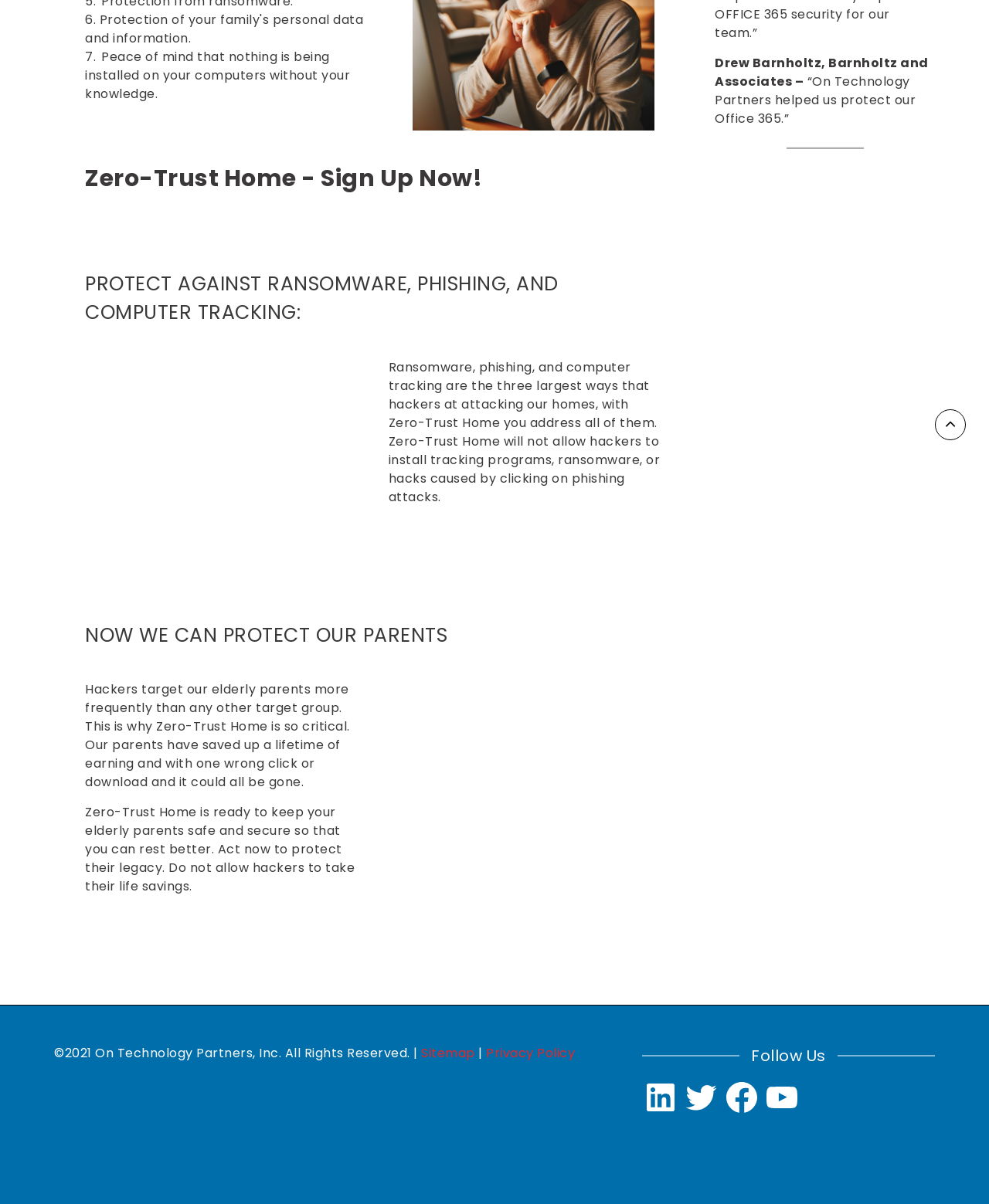Based on the element description: "BusinessTenet", identify the UI element and provide its bounding box coordinates. Use four float numbers between 0 and 1, [left, top, right, bottom].

None